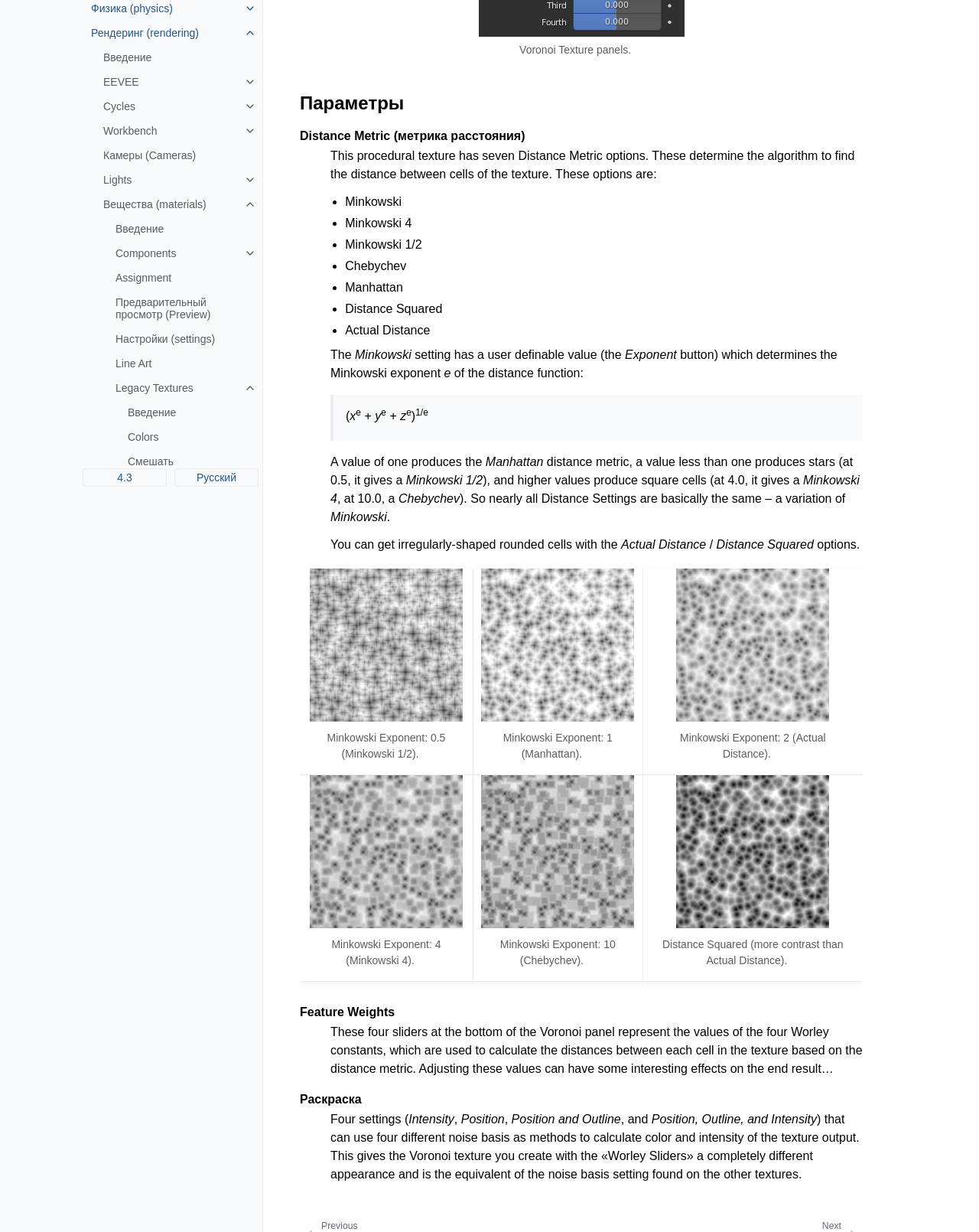Please provide the bounding box coordinates in the format (top-left x, top-left y, bottom-right x, bottom-right y). Remember, all values are floating point numbers between 0 and 1. What is the bounding box coordinate of the region described as: Layers & Passes

[0.093, 0.643, 0.268, 0.662]